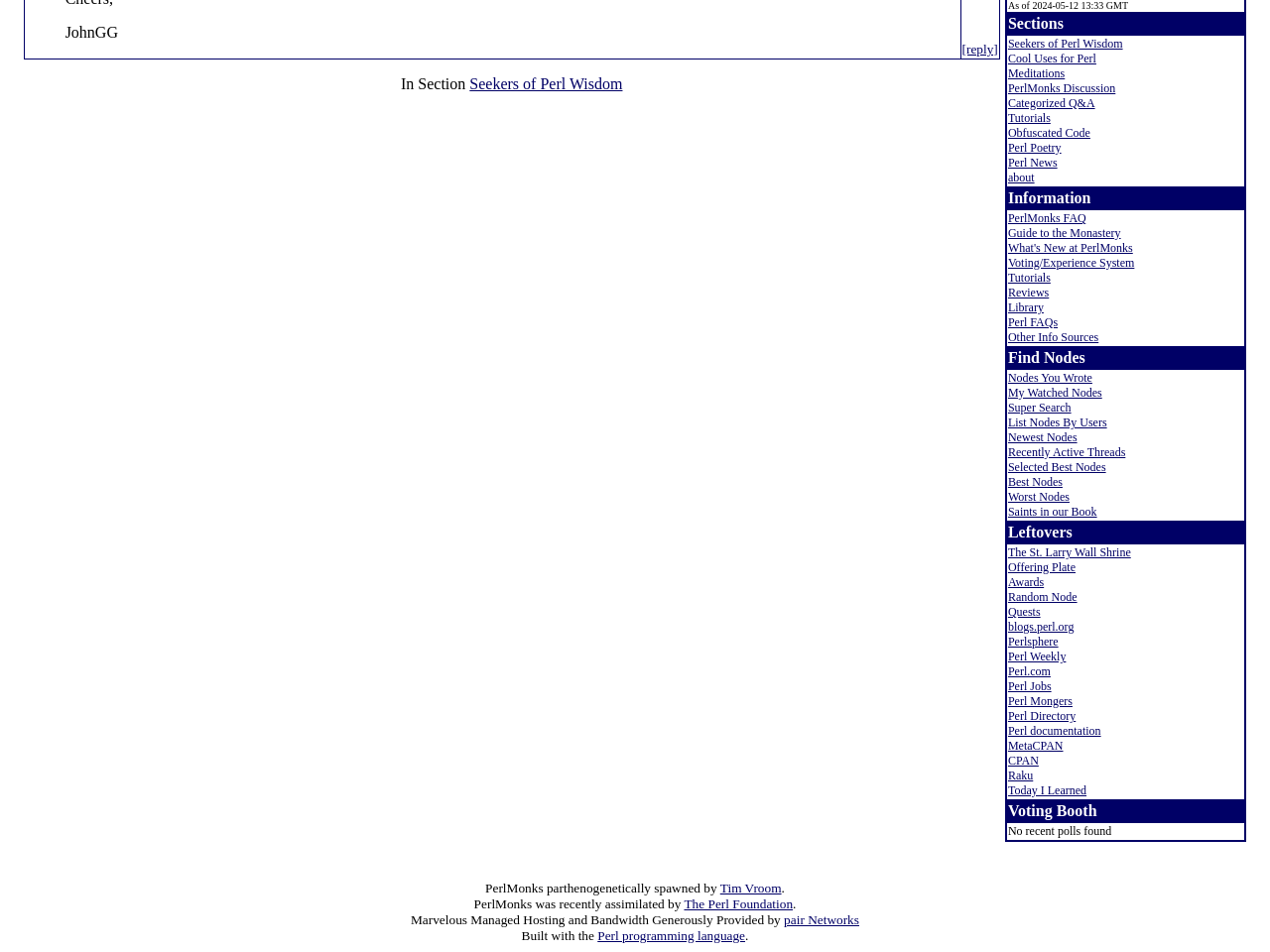Find the bounding box coordinates for the element described here: "Other Info Sources".

[0.794, 0.347, 0.865, 0.361]